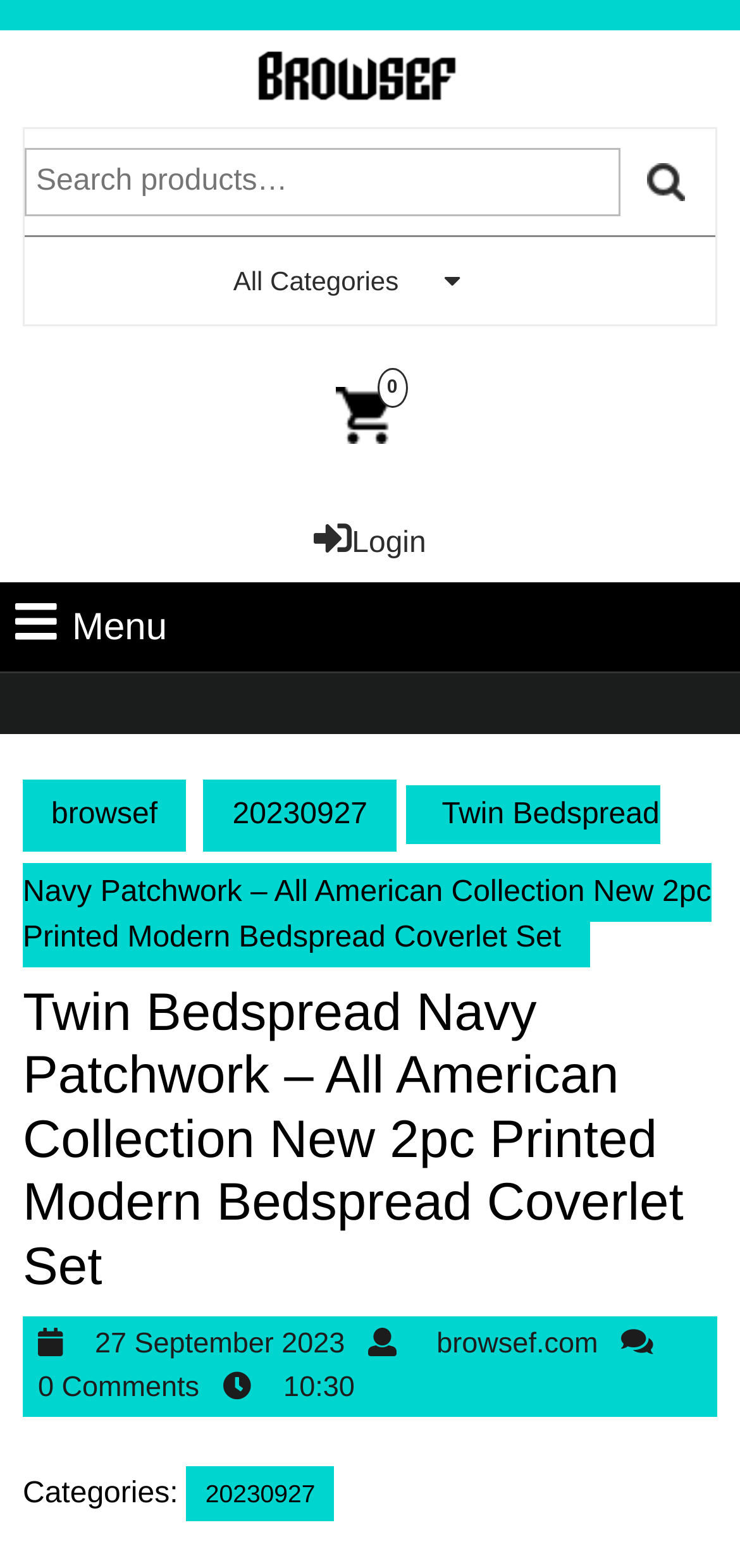Refer to the screenshot and give an in-depth answer to this question: Is the 'All Categories' tab selected?

I found the answer by looking at the tab element with the text 'All Categories', which has a selected attribute set to False.